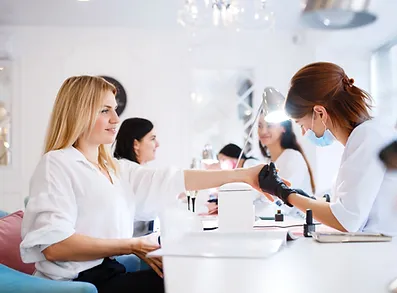Use the details in the image to answer the question thoroughly: 
What is the purpose of the Healthy Nail Salons Intervention Research Study?

The question asks about the objective of the Healthy Nail Salons Intervention Research Study mentioned in the caption. The study aims to promote healthier working environments through in-language training and support for salon owners and staff, highlighting the importance of a safe and healthy work environment in the nail care industry.